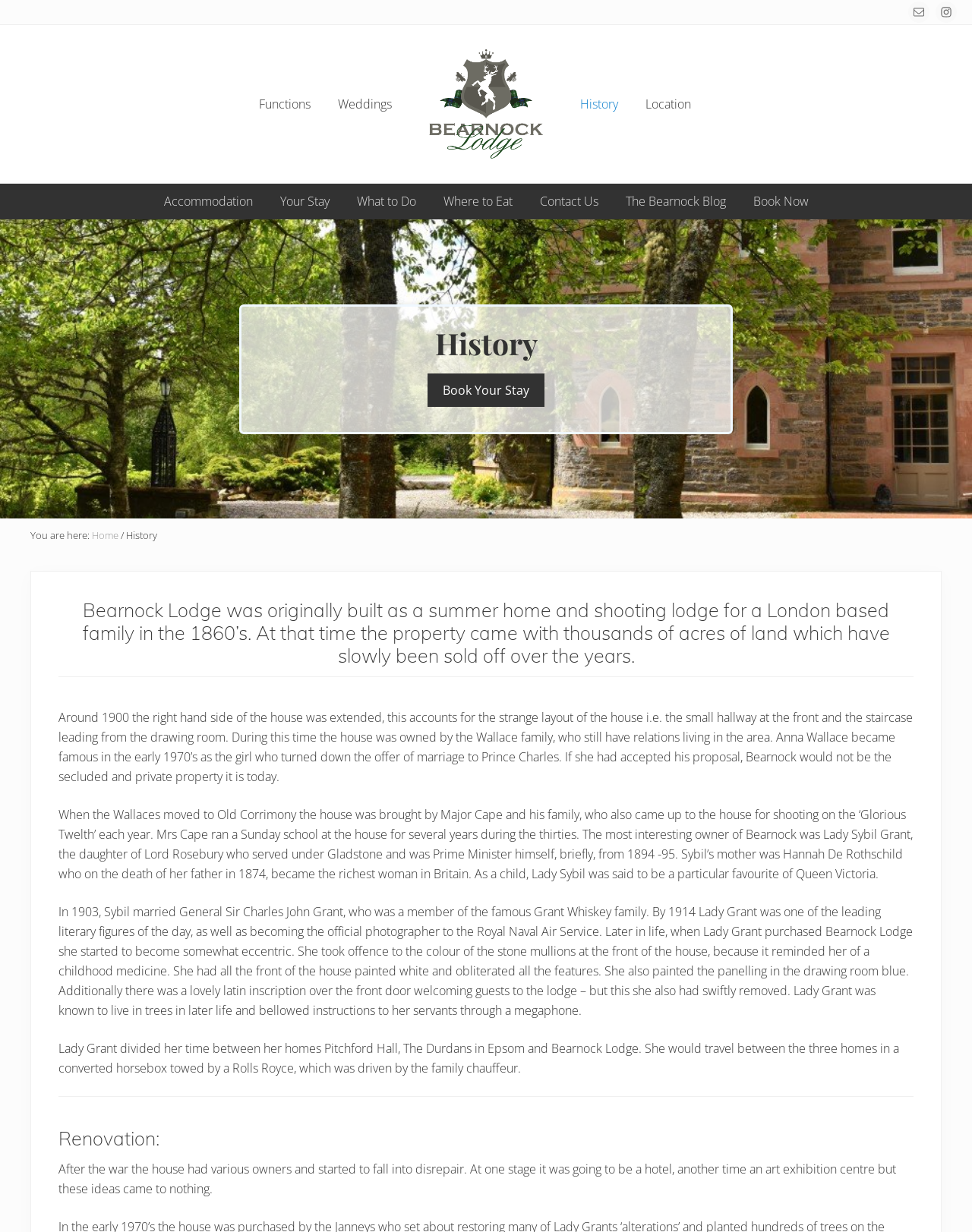Locate the bounding box coordinates of the area where you should click to accomplish the instruction: "Click the 'Functions' link".

[0.254, 0.077, 0.332, 0.092]